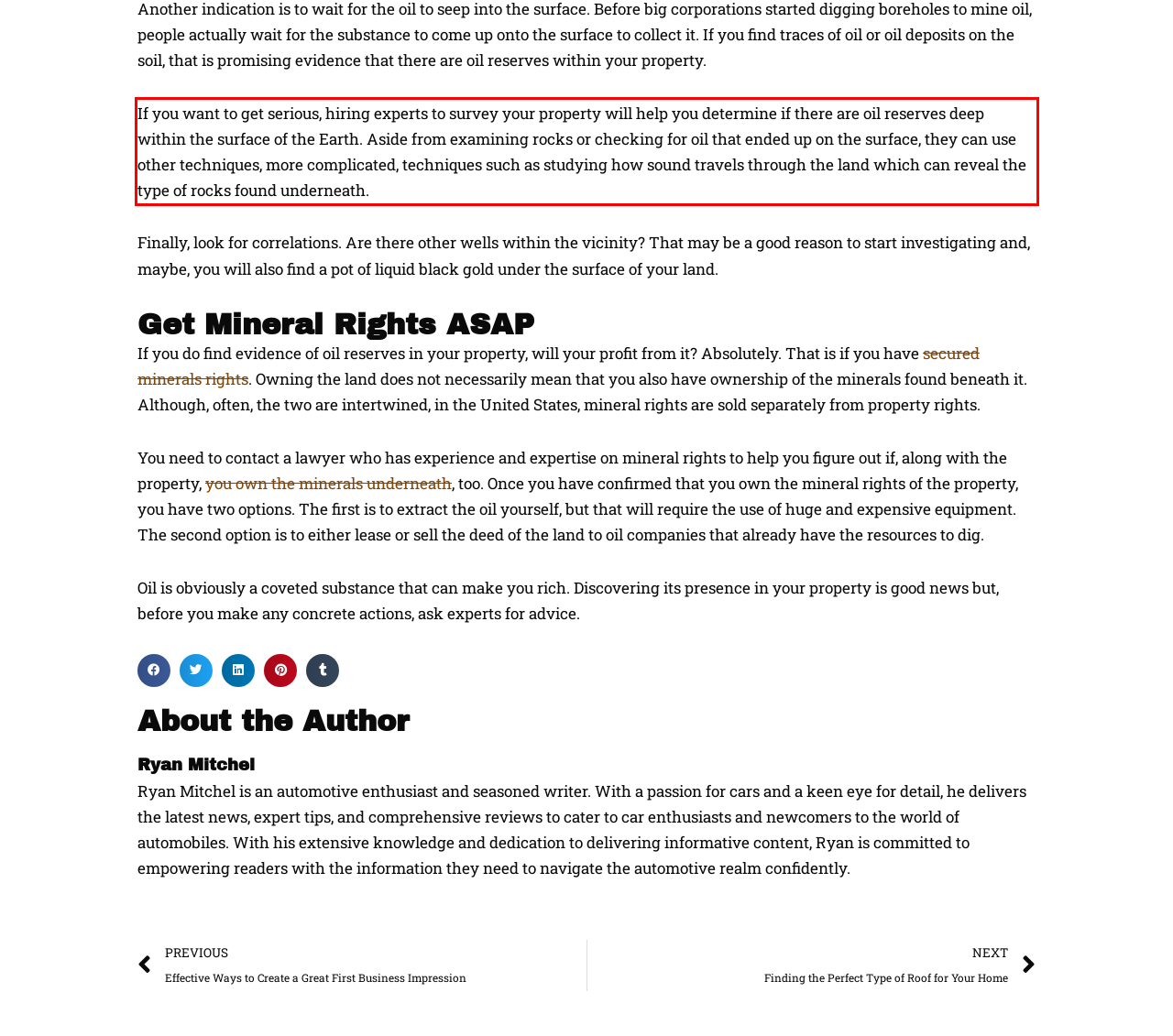You are given a screenshot of a webpage with a UI element highlighted by a red bounding box. Please perform OCR on the text content within this red bounding box.

If you want to get serious, hiring experts to survey your property will help you determine if there are oil reserves deep within the surface of the Earth. Aside from examining rocks or checking for oil that ended up on the surface, they can use other techniques, more complicated, techniques such as studying how sound travels through the land which can reveal the type of rocks found underneath.